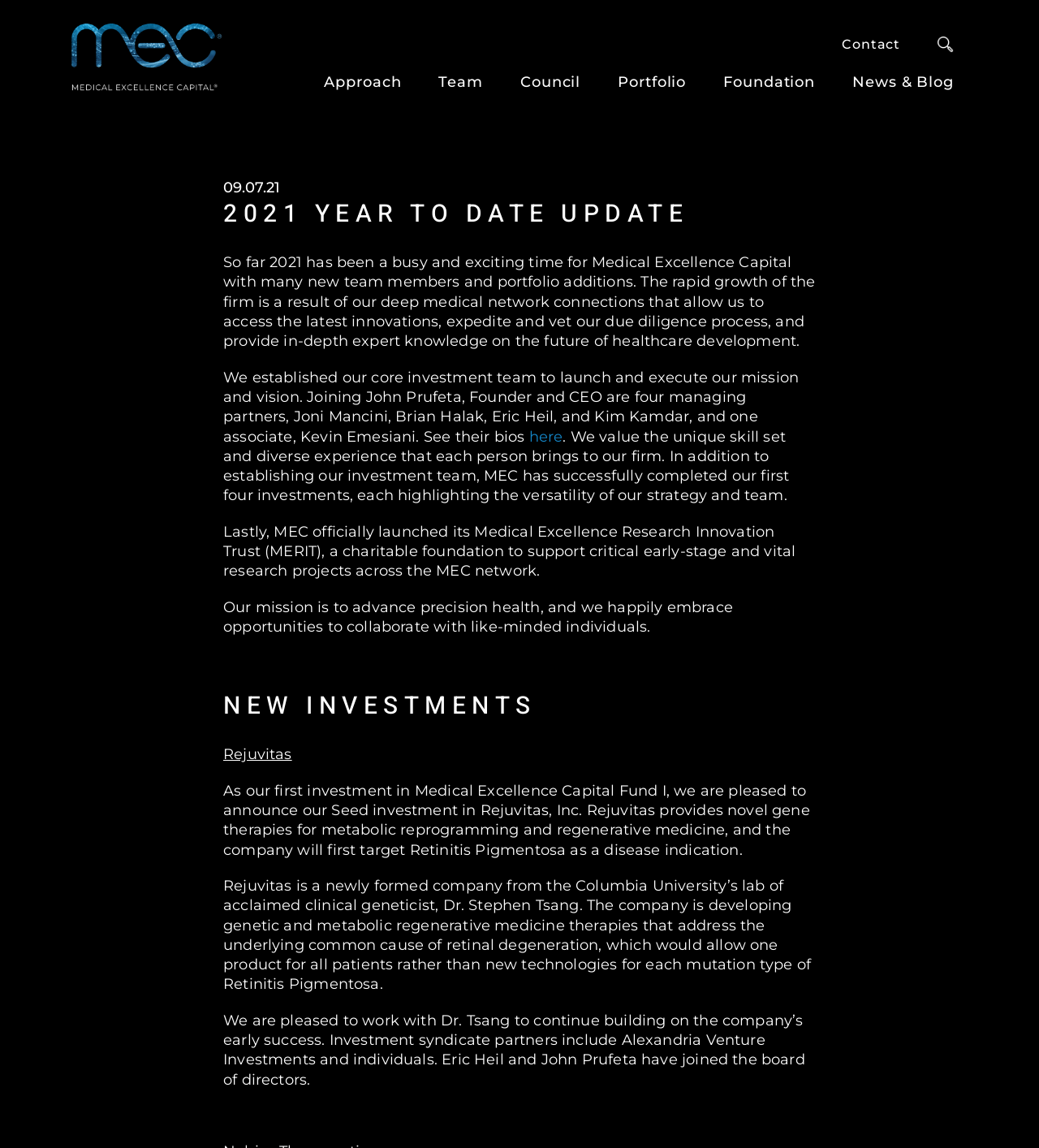Show the bounding box coordinates of the region that should be clicked to follow the instruction: "Click the Approach link."

[0.312, 0.064, 0.386, 0.079]